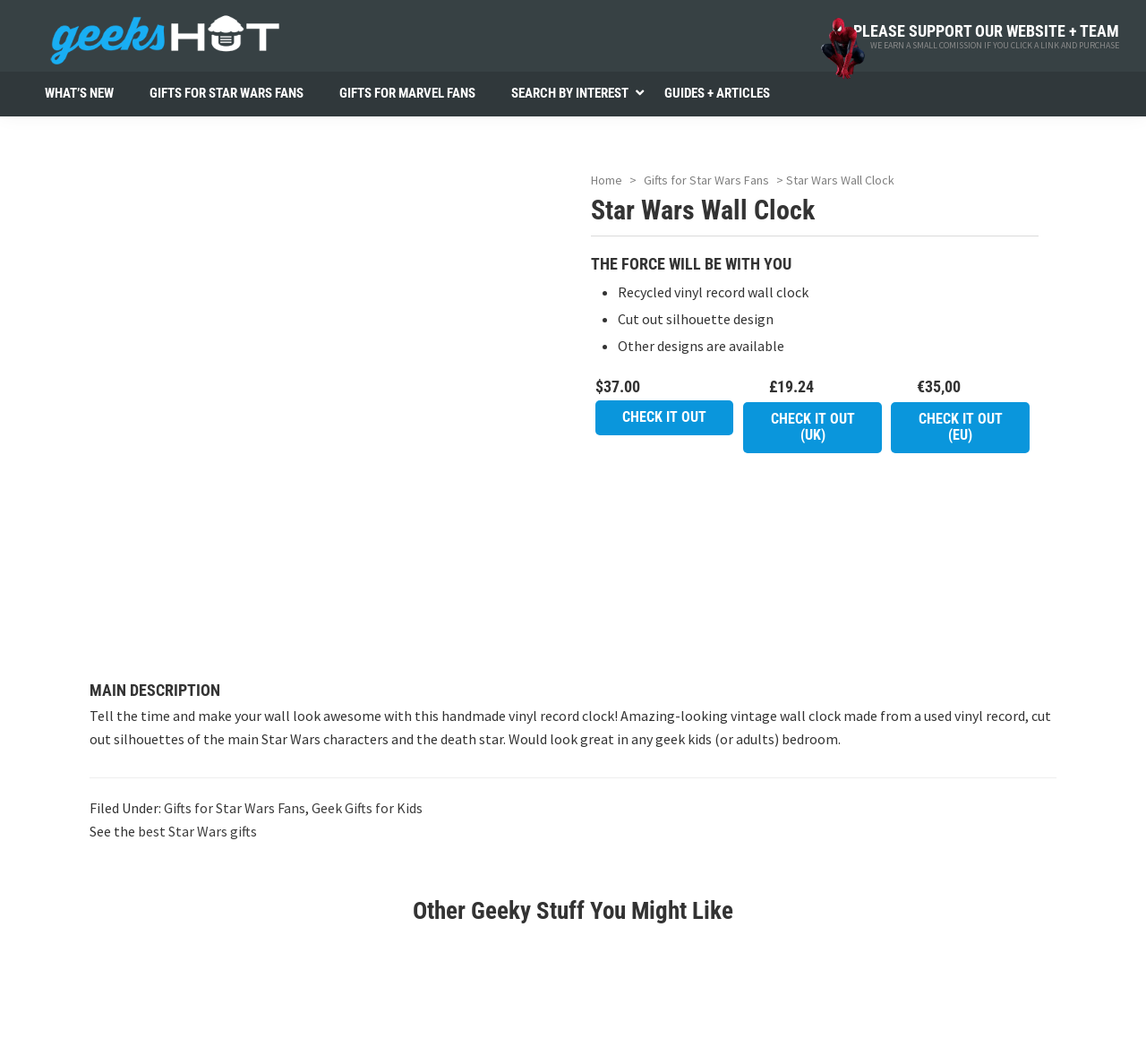Generate the text of the webpage's primary heading.

Star Wars Wall Clock